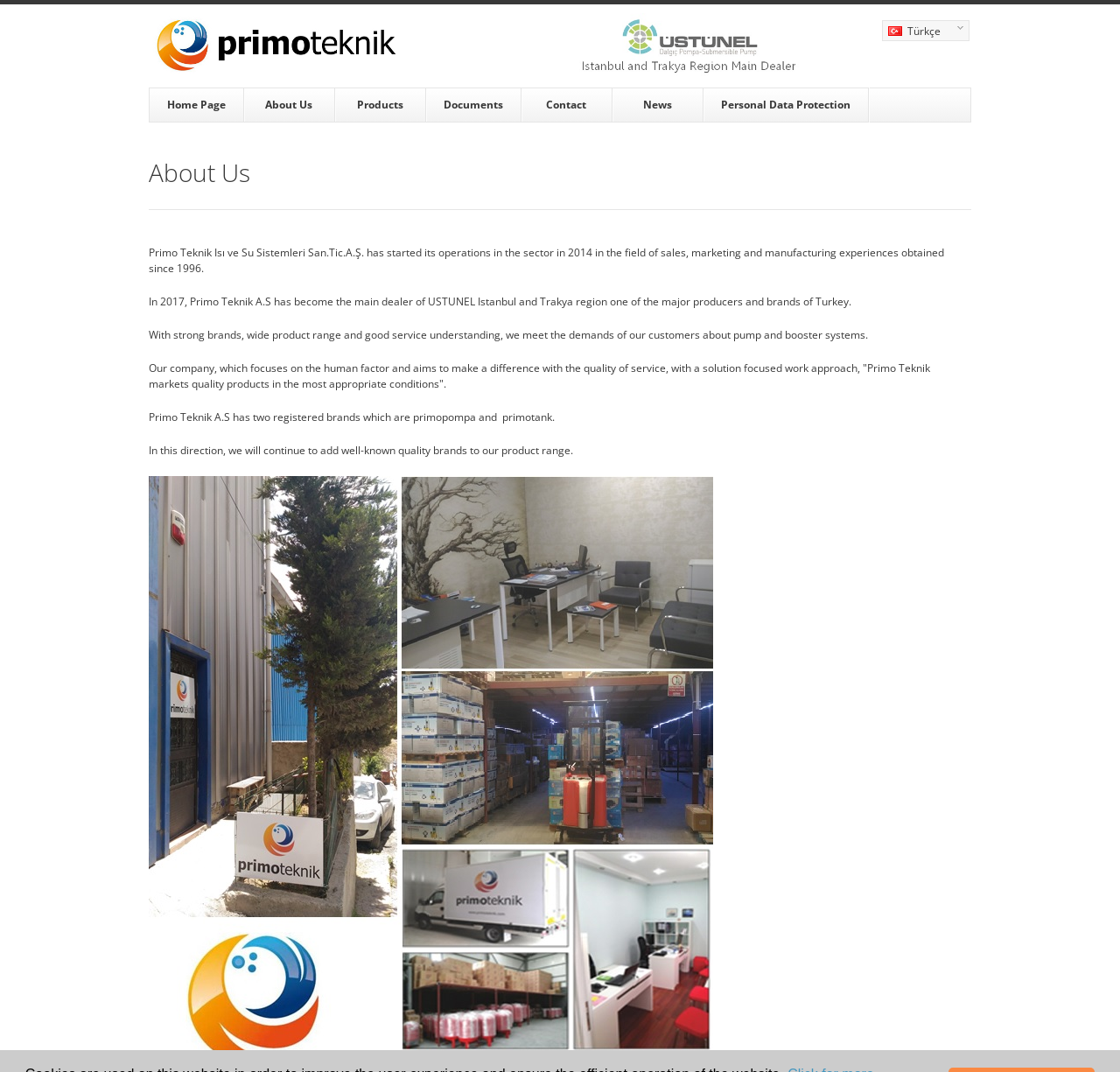Determine the bounding box coordinates of the clickable region to carry out the instruction: "Click the 'Contact' link".

[0.466, 0.082, 0.547, 0.114]